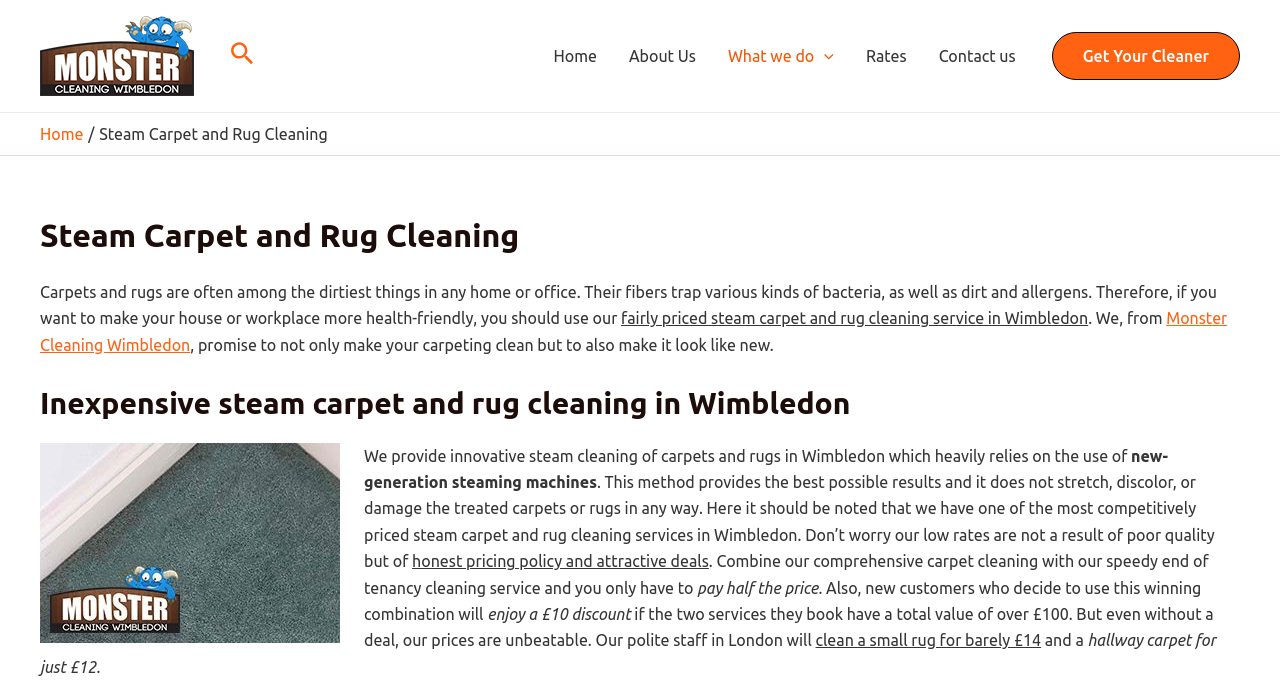Is there a navigation menu on the webpage?
Examine the screenshot and reply with a single word or phrase.

Yes